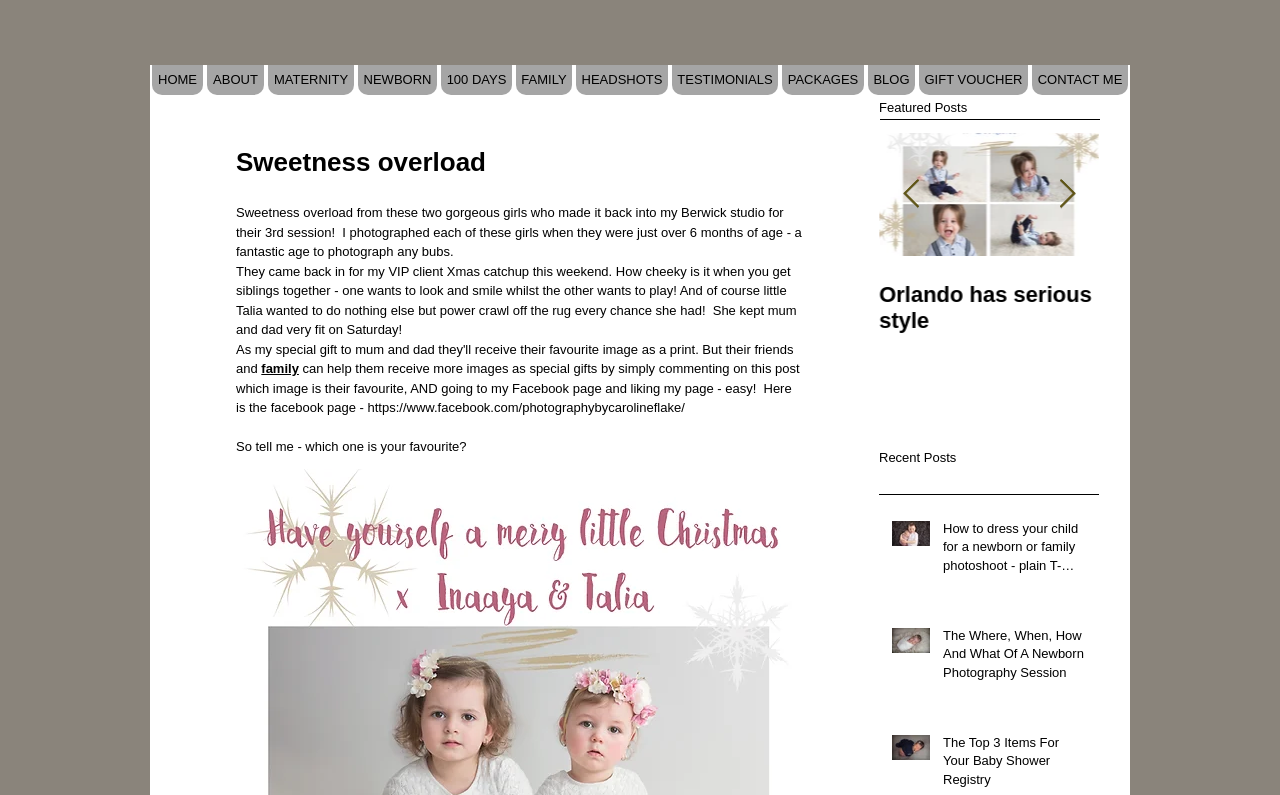Determine the bounding box for the HTML element described here: "https://www.facebook.com/photographybycarolineflake/". The coordinates should be given as [left, top, right, bottom] with each number being a float between 0 and 1.

[0.287, 0.503, 0.535, 0.522]